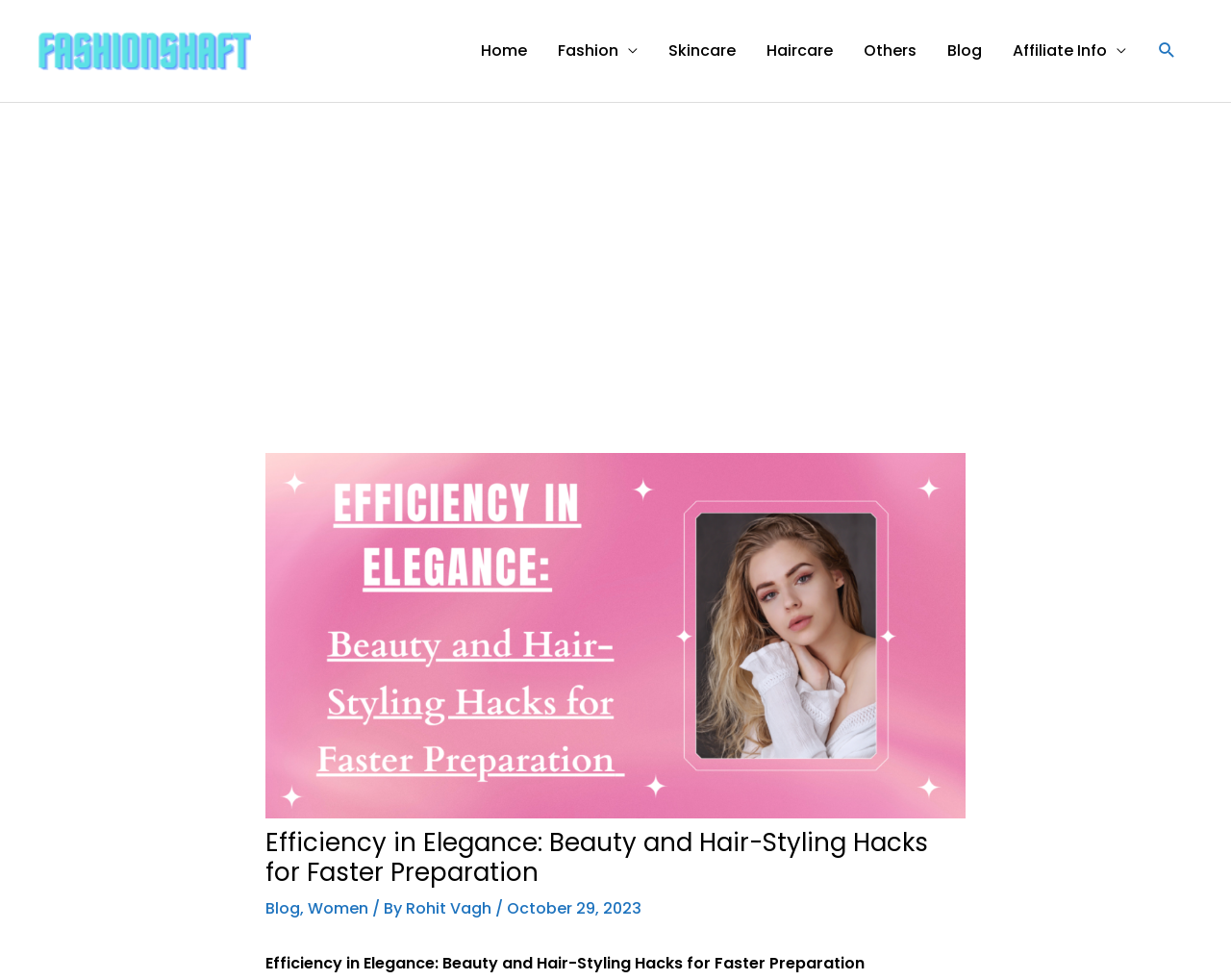Please examine the image and provide a detailed answer to the question: What is the navigation link after 'Fashion'?

I analyzed the navigation links and found that the link after 'Fashion' is 'Skincare'.